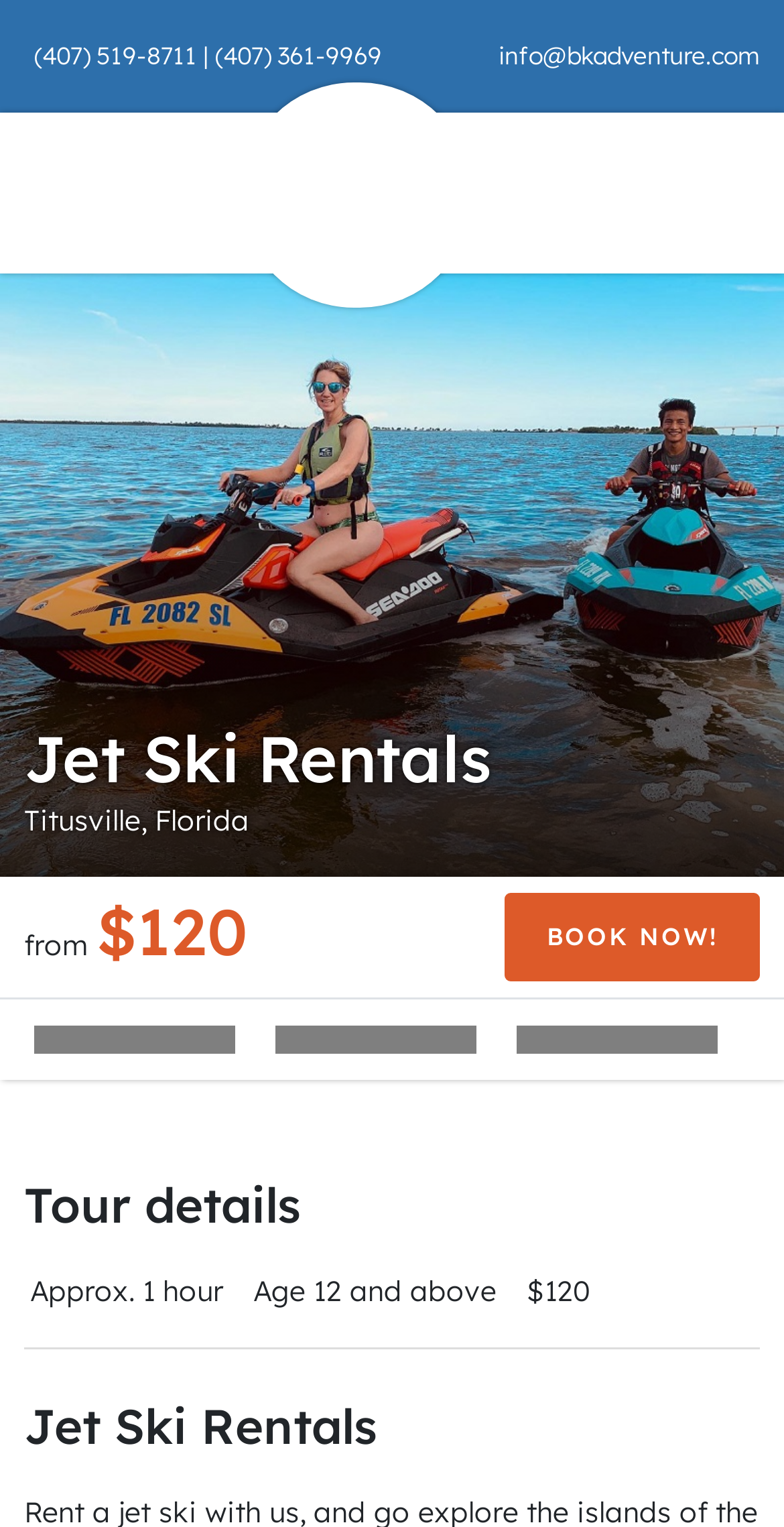Provide a single word or phrase to answer the given question: 
What is the phone number for booking?

(407) 519-8711